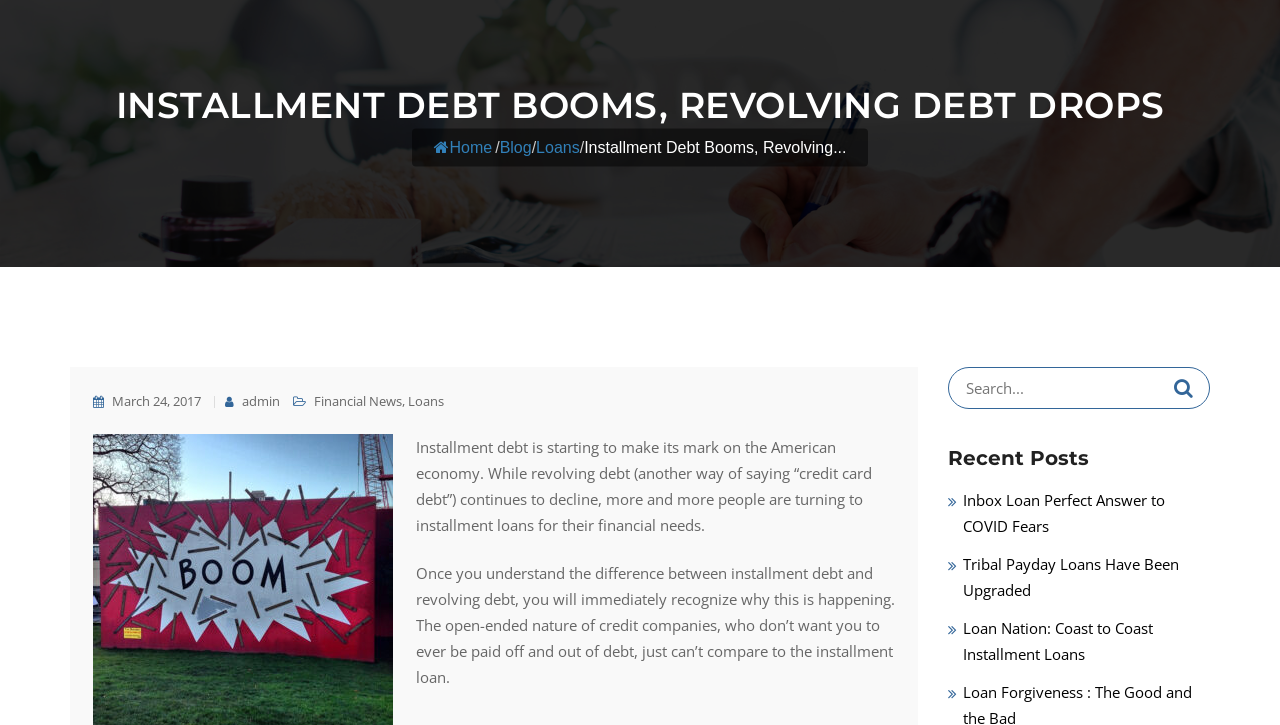What type of loans are mentioned in the webpage?
Please answer the question with a single word or phrase, referencing the image.

Installment loans